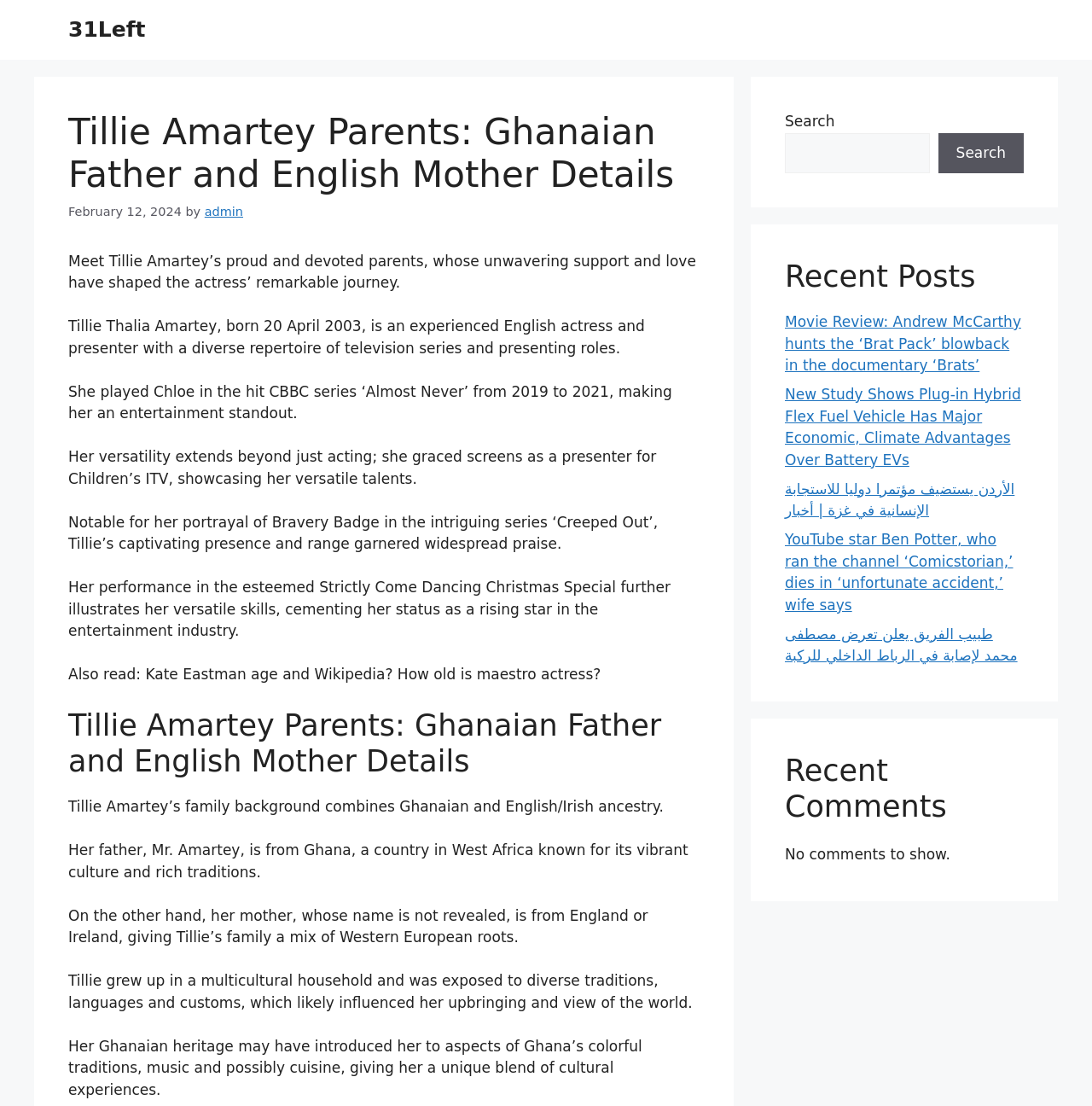Based on the image, provide a detailed response to the question:
What is Tillie Amartey's nationality?

According to the webpage, Tillie Amartey is an English actress and presenter, and her mother is from England or Ireland, which suggests that she has English nationality.